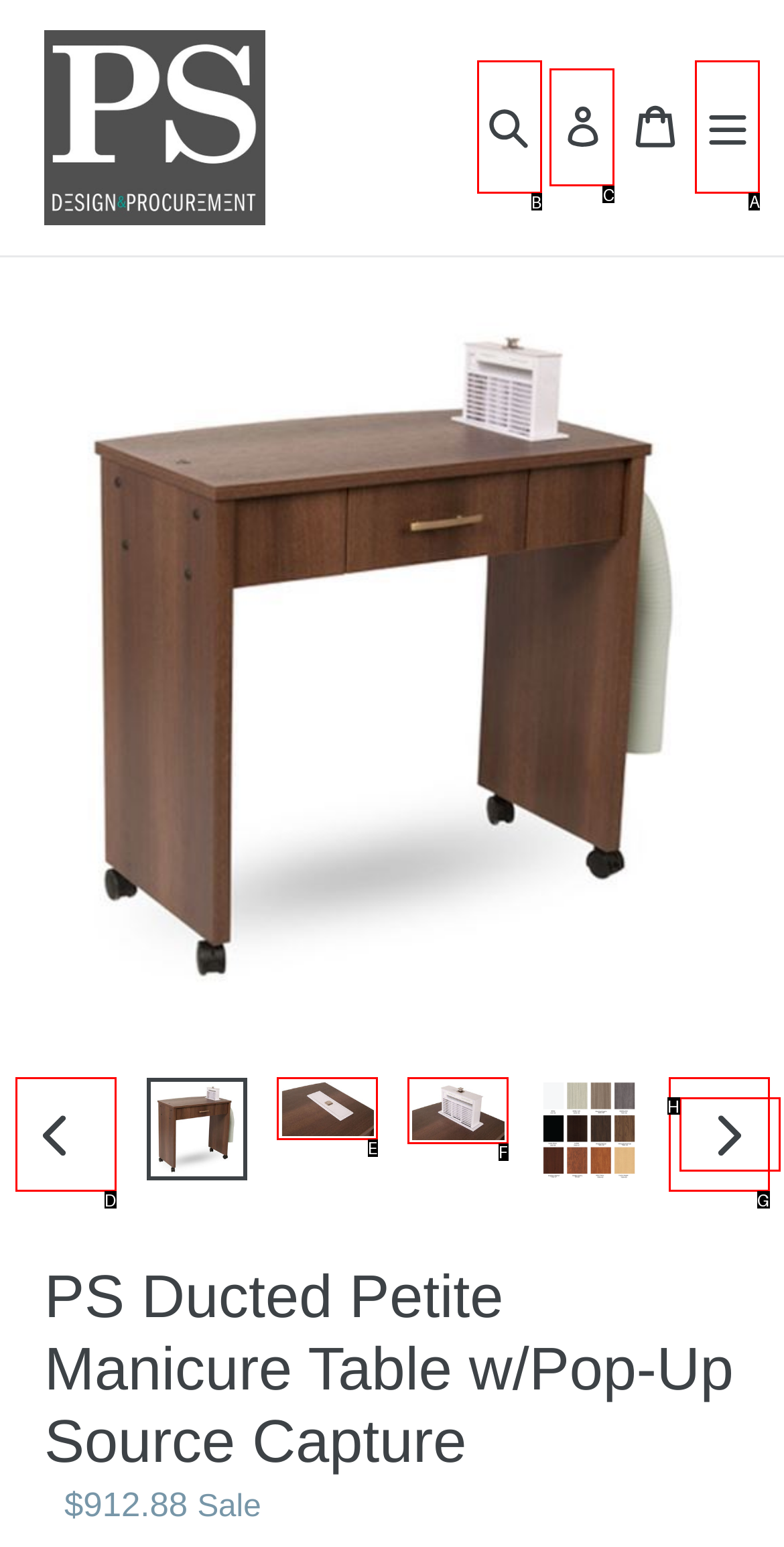Find the appropriate UI element to complete the task: Expand or collapse the menu. Indicate your choice by providing the letter of the element.

A